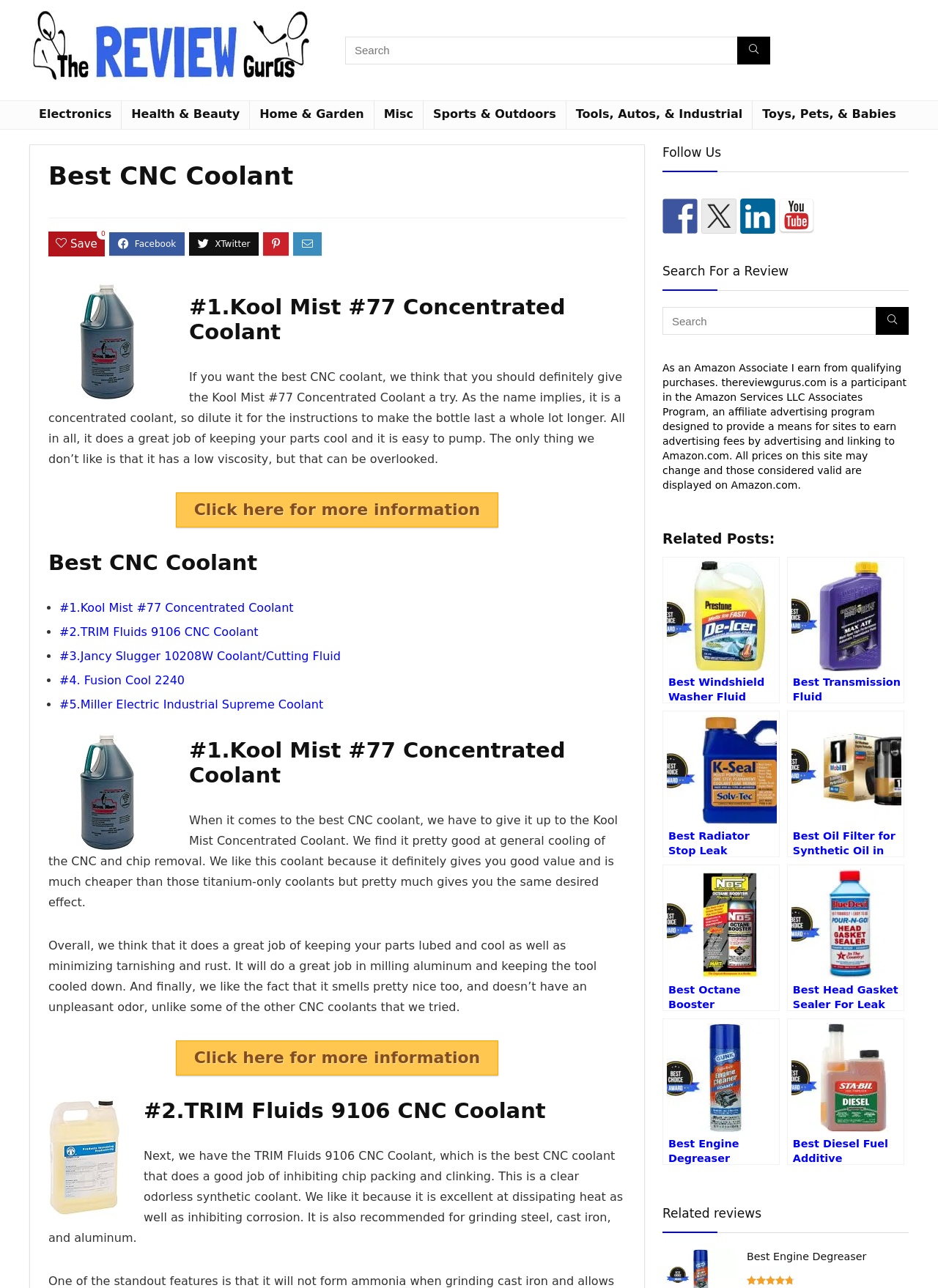Find and extract the text of the primary heading on the webpage.

Best CNC Coolant